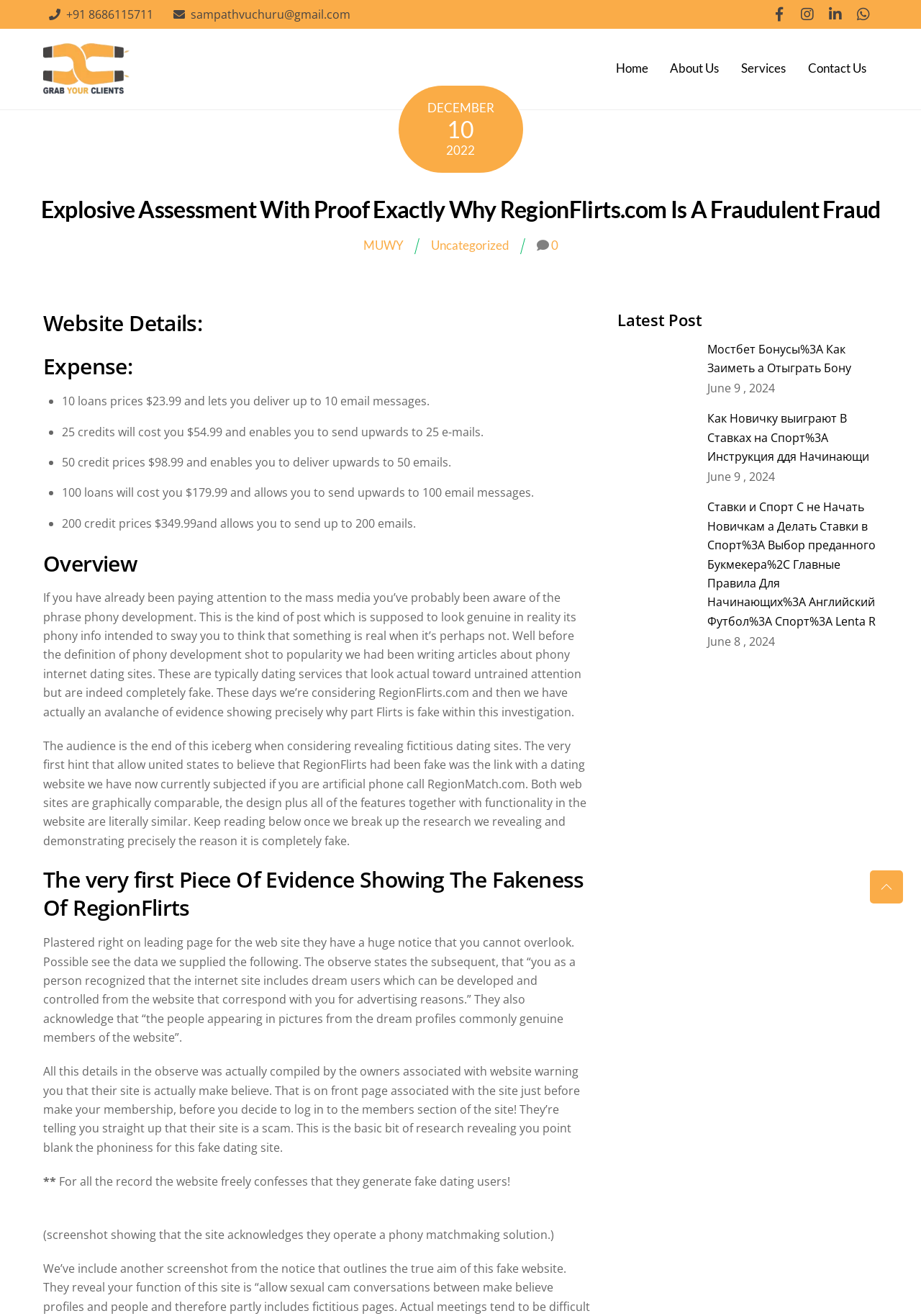Examine the image and give a thorough answer to the following question:
What is the purpose of the 'dream users' on RegionFlirts.com?

As stated in the review, the website acknowledges that it creates 'dream users' which are fake profiles used for advertising purposes, and these profiles are not real members of the website.